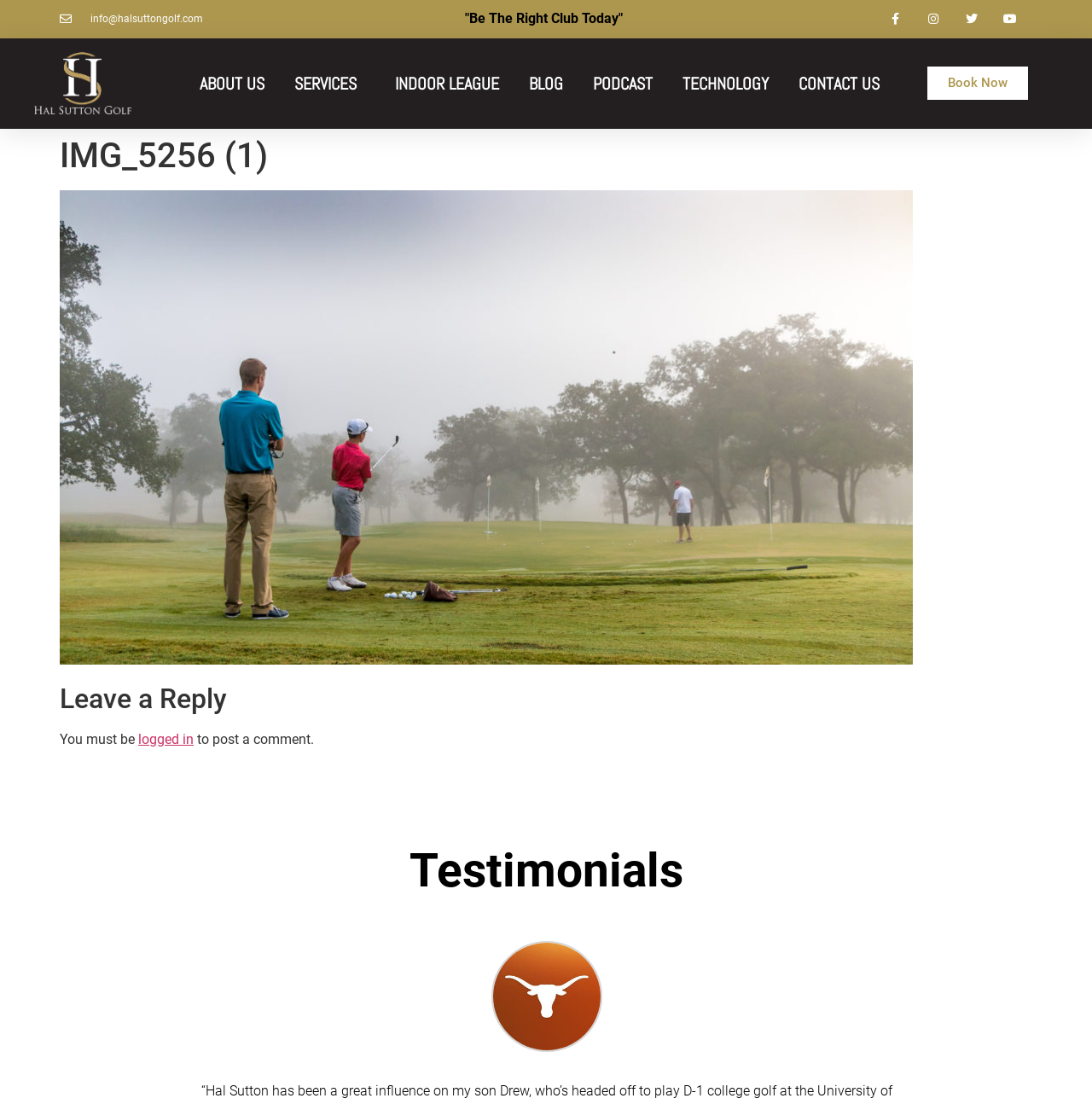Using the provided element description: "Contact Us", determine the bounding box coordinates of the corresponding UI element in the screenshot.

[0.729, 0.042, 0.808, 0.109]